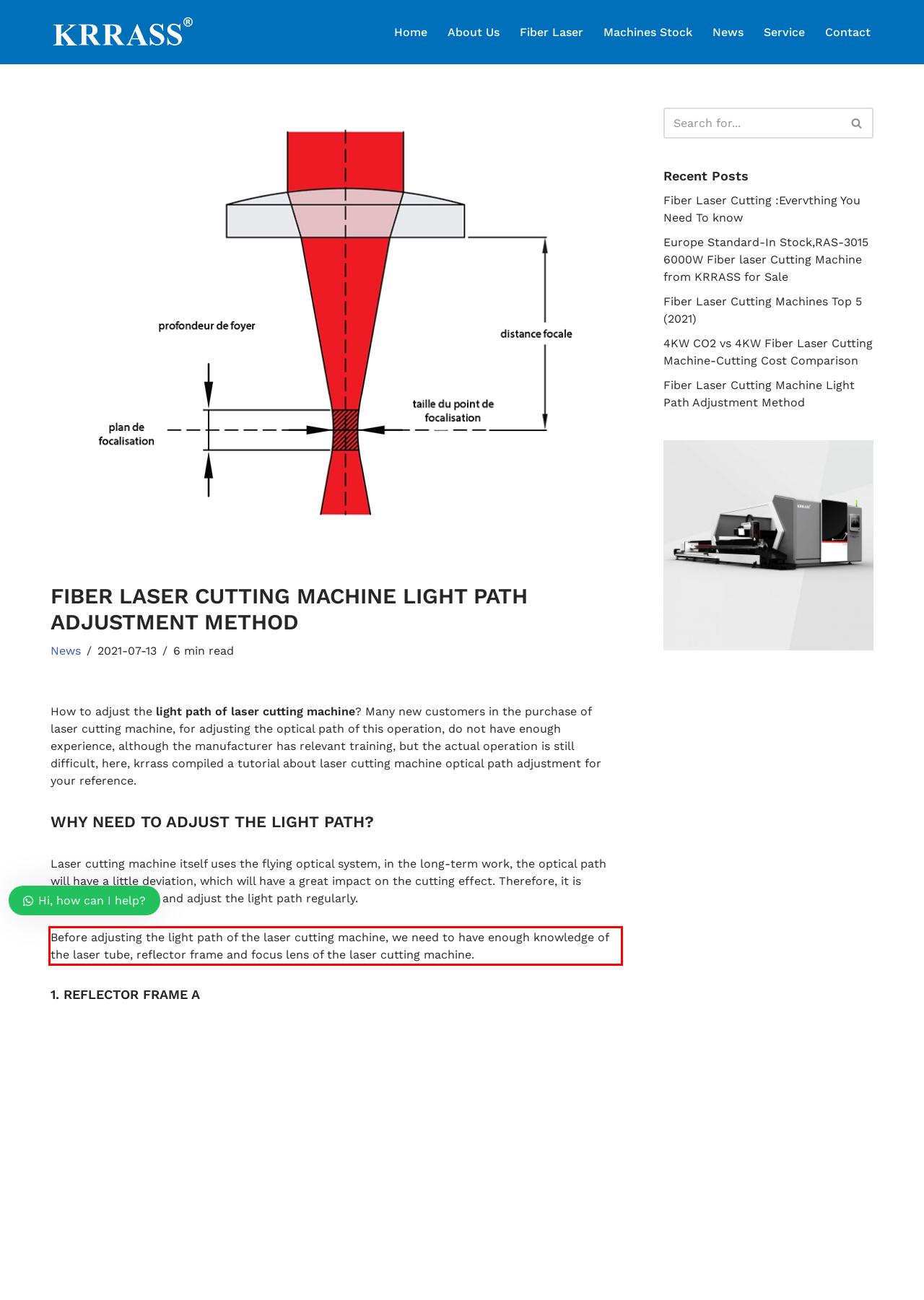Please look at the webpage screenshot and extract the text enclosed by the red bounding box.

Before adjusting the light path of the laser cutting machine, we need to have enough knowledge of the laser tube, reflector frame and focus lens of the laser cutting machine.